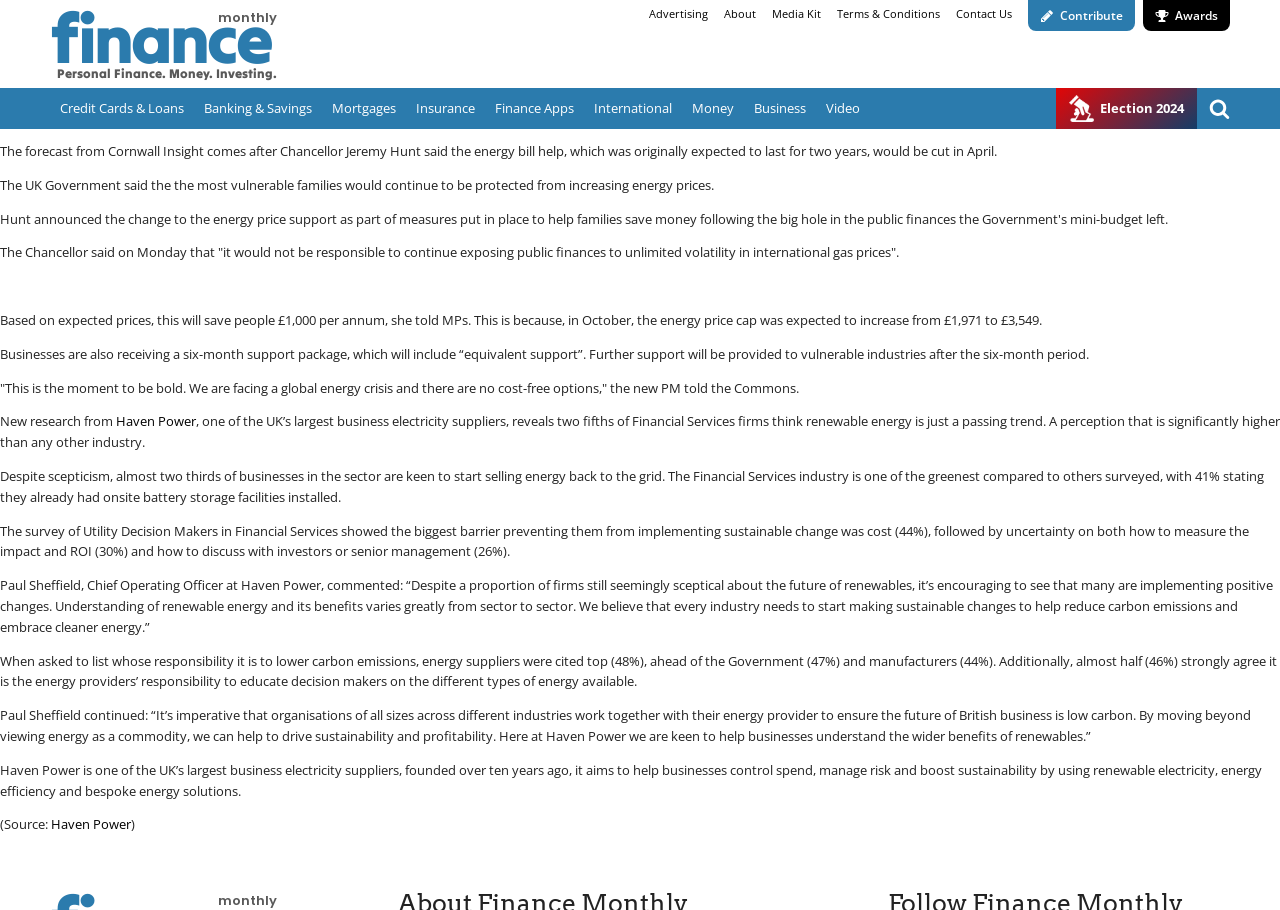Find and provide the bounding box coordinates for the UI element described with: "Awards".

[0.893, 0.0, 0.961, 0.034]